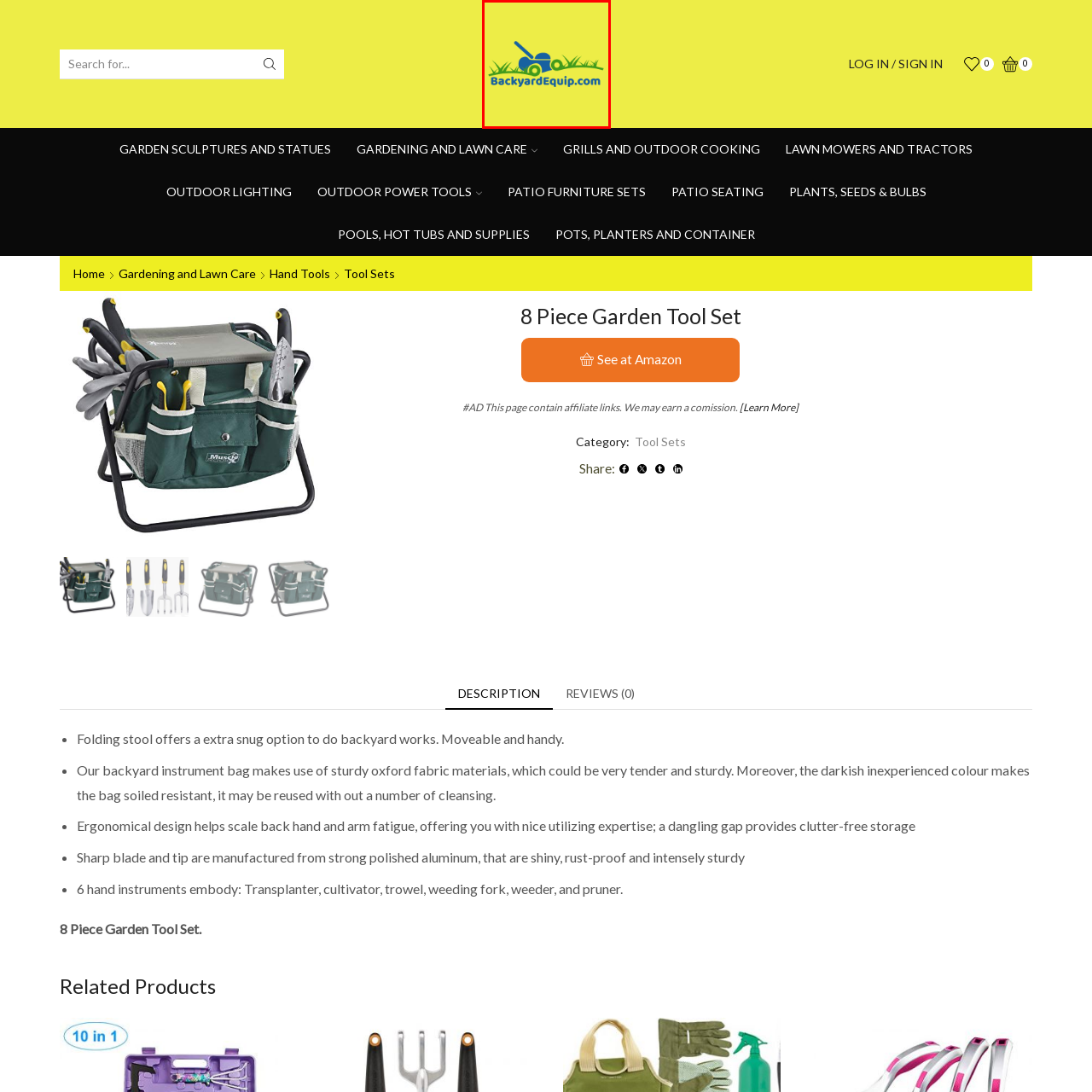What is the color of the lawnmower in the logo?
Examine the image within the red bounding box and provide a comprehensive answer to the question.

The color of the lawnmower in the logo is blue and green because the caption describes the stylized representation of a lawnmower as depicted in blue and green, symbolizing the website's focus on gardening and outdoor equipment.